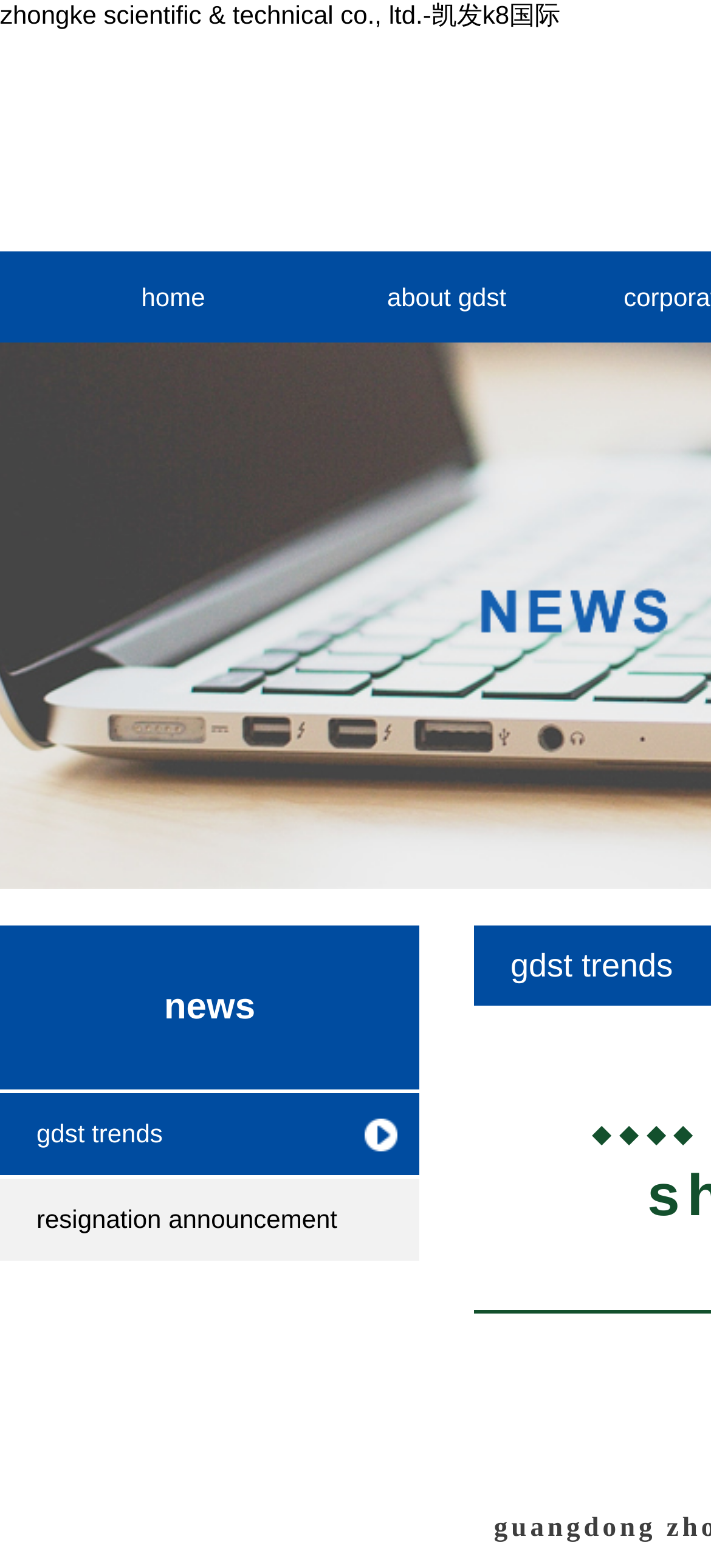What is the main topic of the webpage?
Provide an in-depth and detailed explanation in response to the question.

By analyzing the text elements and links on the webpage, I inferred that the main topic of the webpage is related to Gdst, as it appears in multiple links and text elements, such as 'gdst trends' and 'about gdst'.